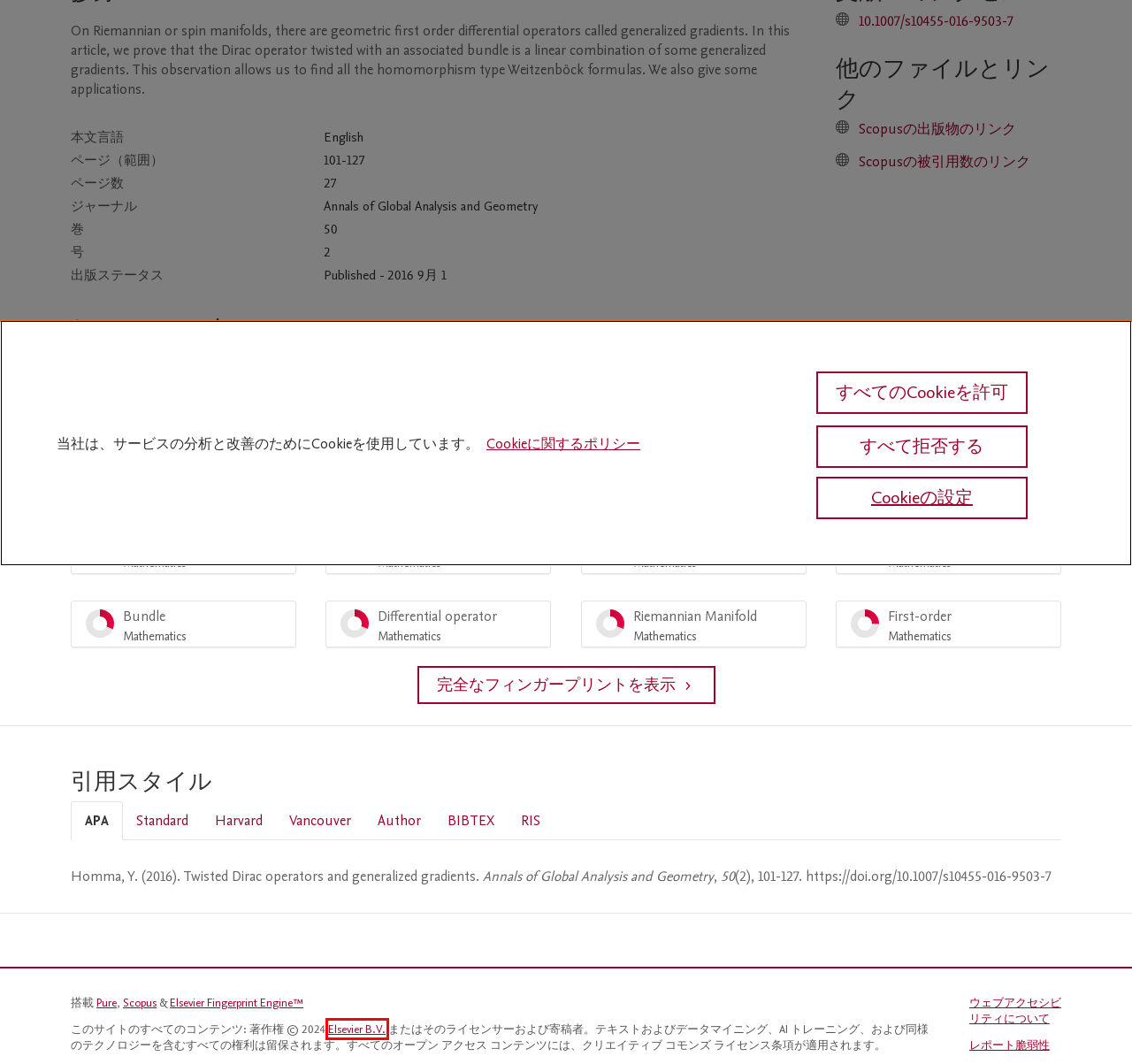You are given a screenshot of a webpage with a red rectangle bounding box around an element. Choose the best webpage description that matches the page after clicking the element in the bounding box. Here are the candidates:
A. Scopus preview -  
Scopus - Welcome to Scopus
B. Scopus preview - 
Scopus - 5 documents that cite: Twisted Dirac operators and generalized gradients
C. Elsevier | 信息分析业务
D. Pure - Login
E. Pure | The world’s leading RIMS or CRIS | Elsevier
F. Yasushi Homma
     — 早稲田大学
G. PlumX
H. Scopus preview - 
Scopus - Document details - Twisted Dirac operators and generalized gradients

C